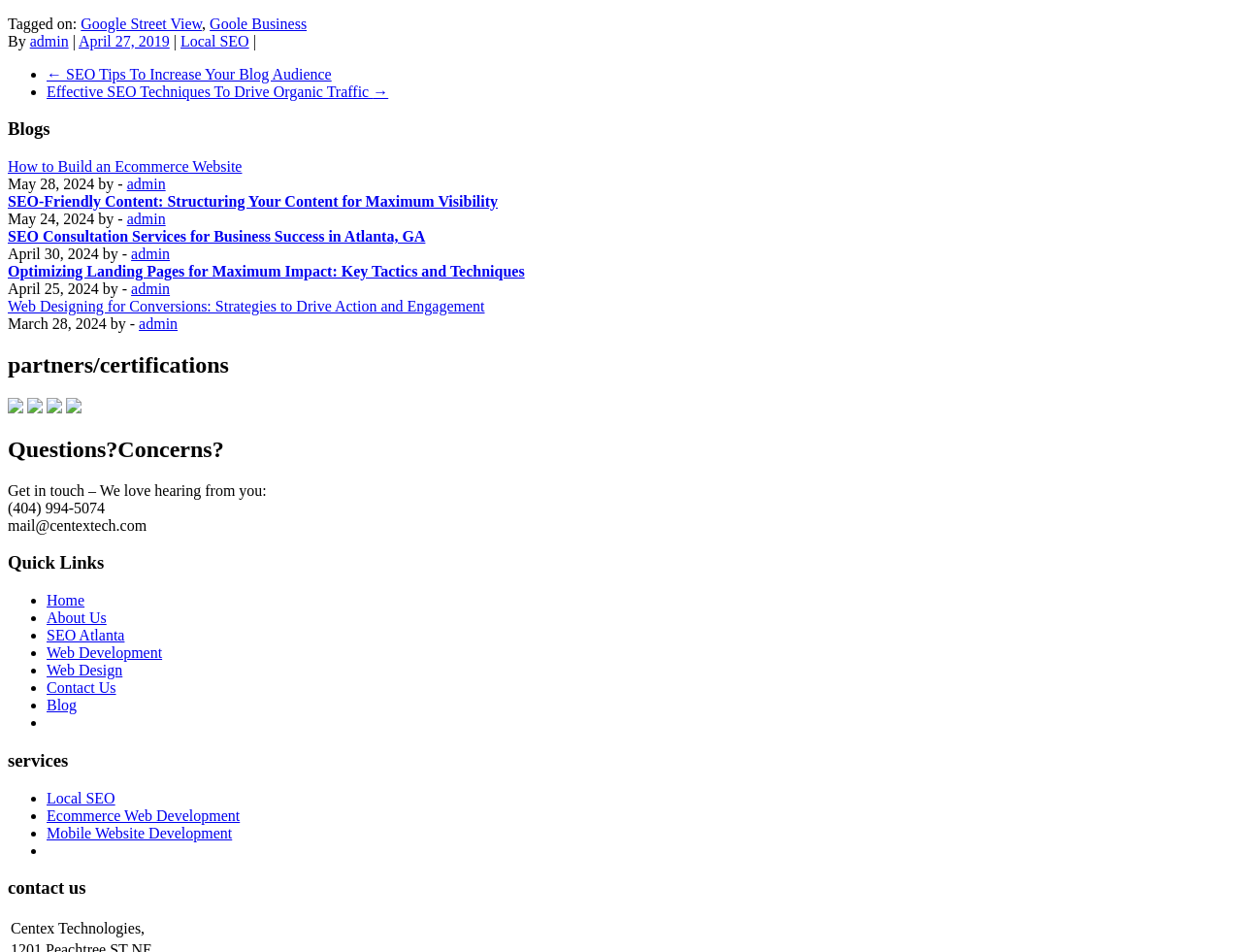Locate the bounding box coordinates of the area where you should click to accomplish the instruction: "Read the blog post 'How to Build an Ecommerce Website'".

[0.006, 0.166, 0.195, 0.184]